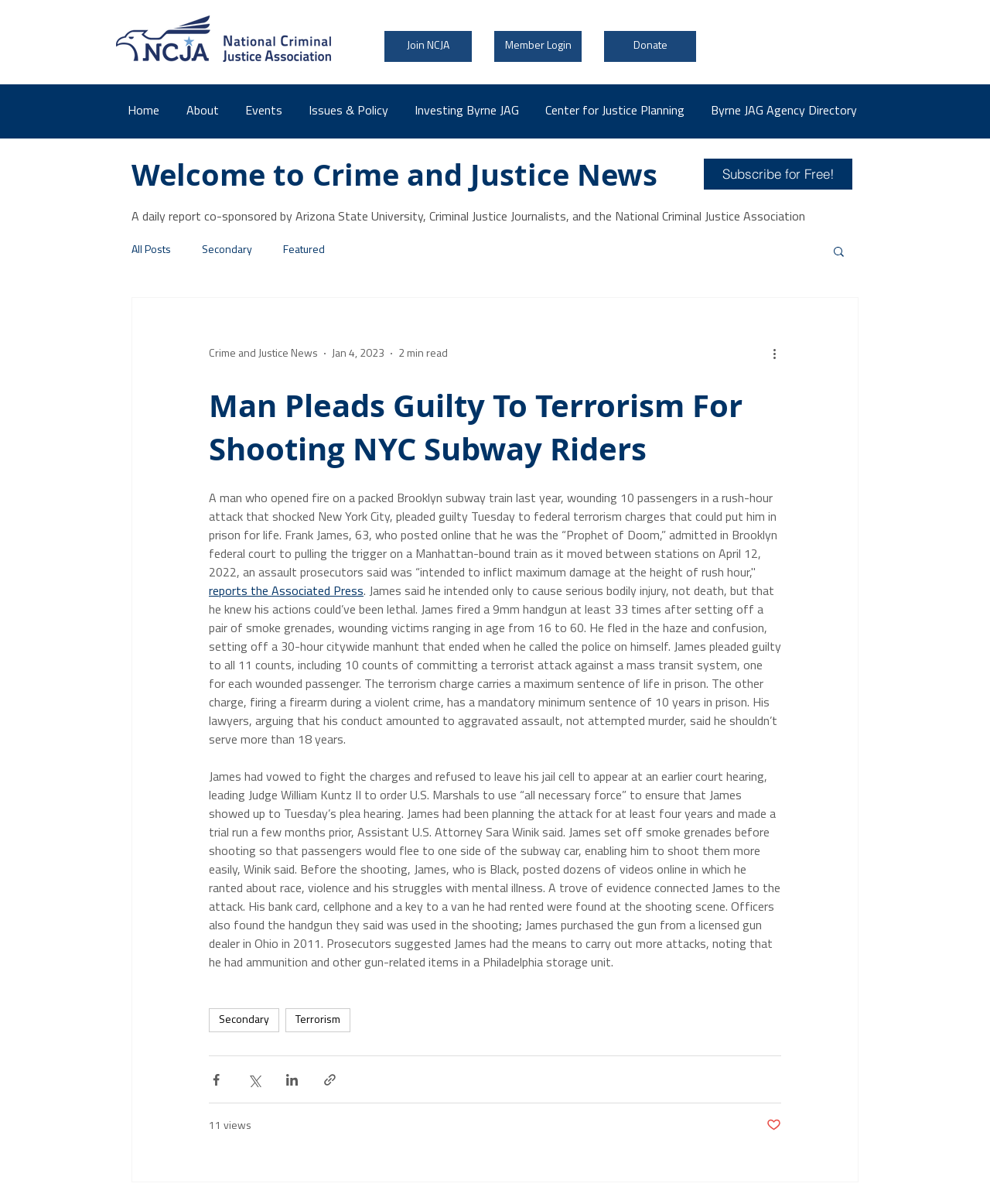How many years in prison could Frank James face? Based on the screenshot, please respond with a single word or phrase.

life